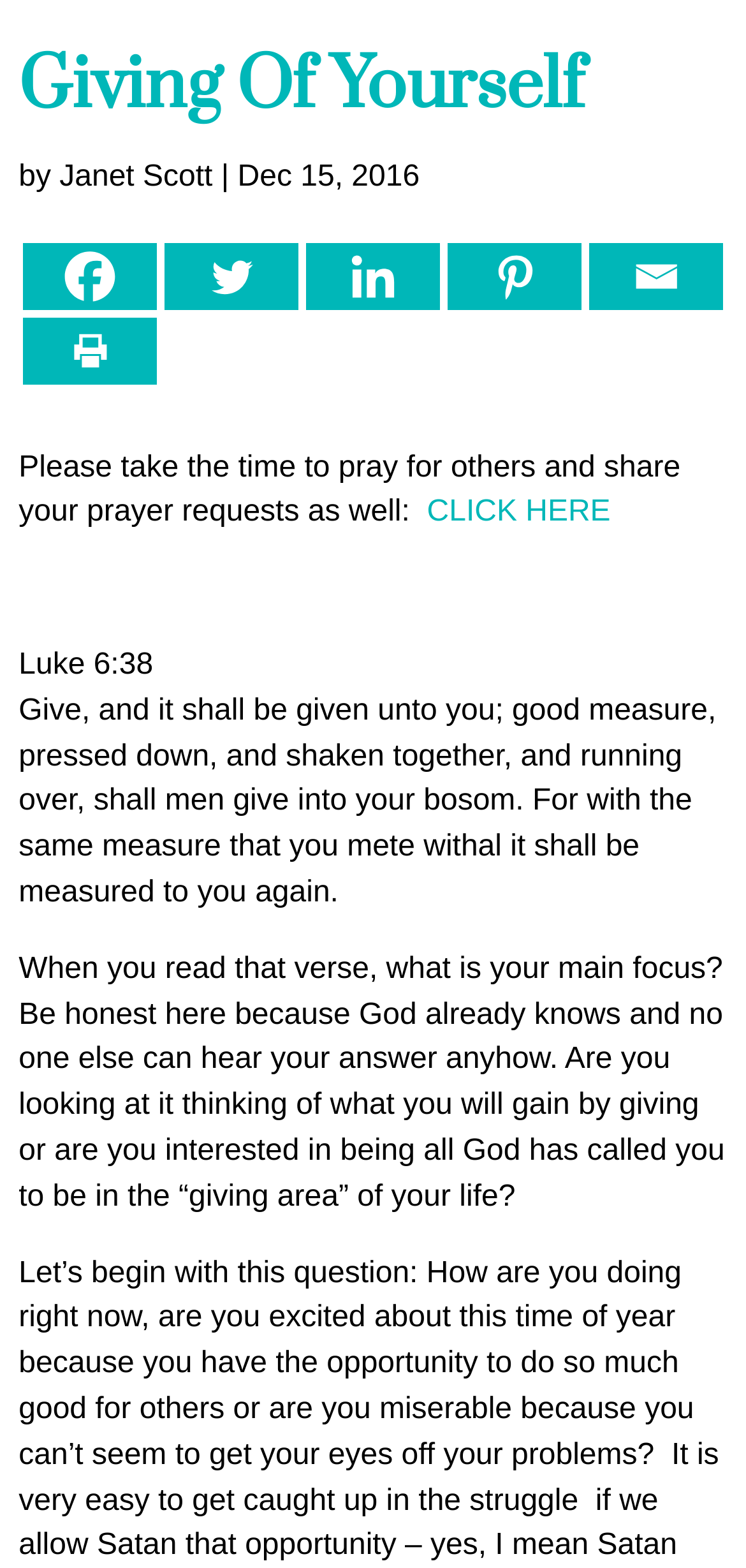Using the element description: "aria-label="Pinterest" title="Pinterest"", determine the bounding box coordinates for the specified UI element. The coordinates should be four float numbers between 0 and 1, [left, top, right, bottom].

[0.599, 0.155, 0.779, 0.197]